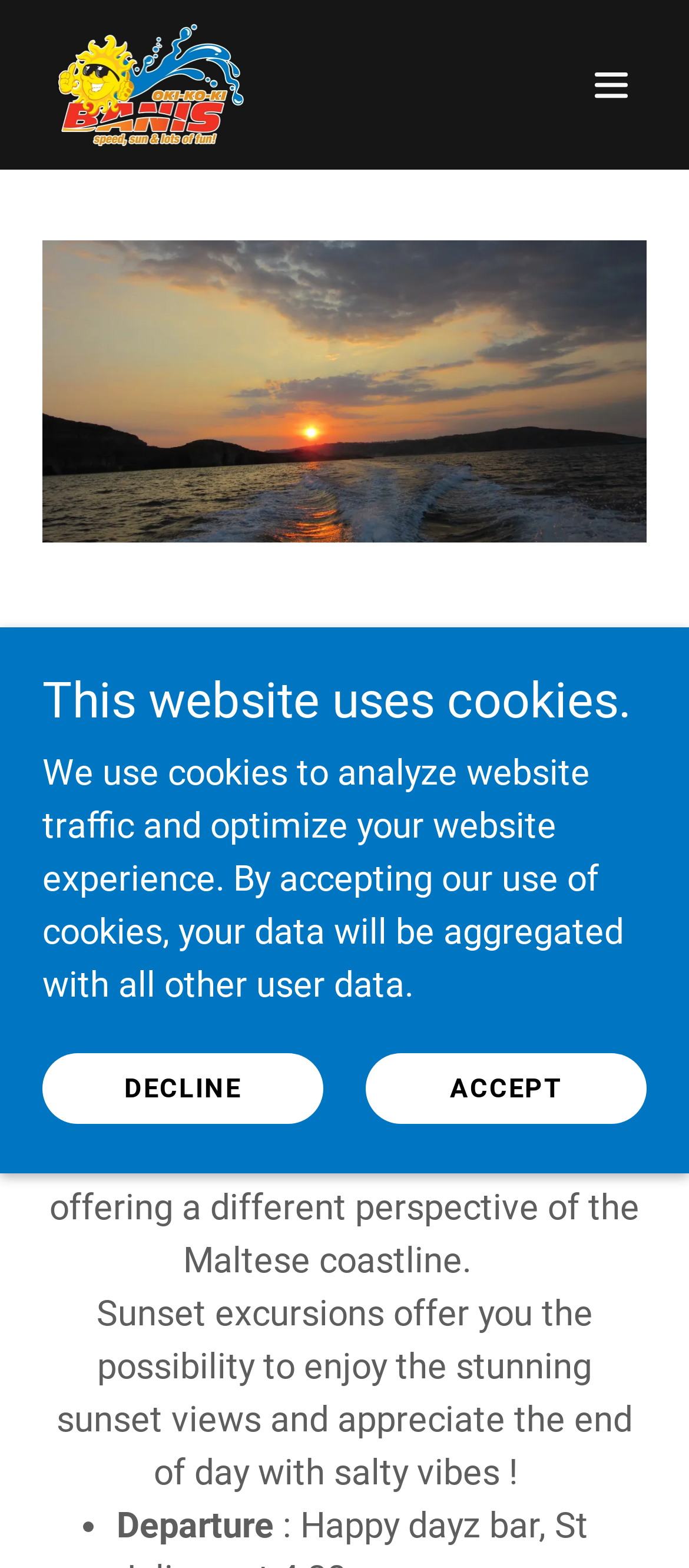Using the details from the image, please elaborate on the following question: What type of trips are offered?

Based on the webpage content, specifically the heading 'Comino Sunset Trip' and the description 'Apart from the morning trips, we also organise excursions in the evening offering a different perspective of the Maltese coastline.', it can be inferred that the website offers sunset trips.